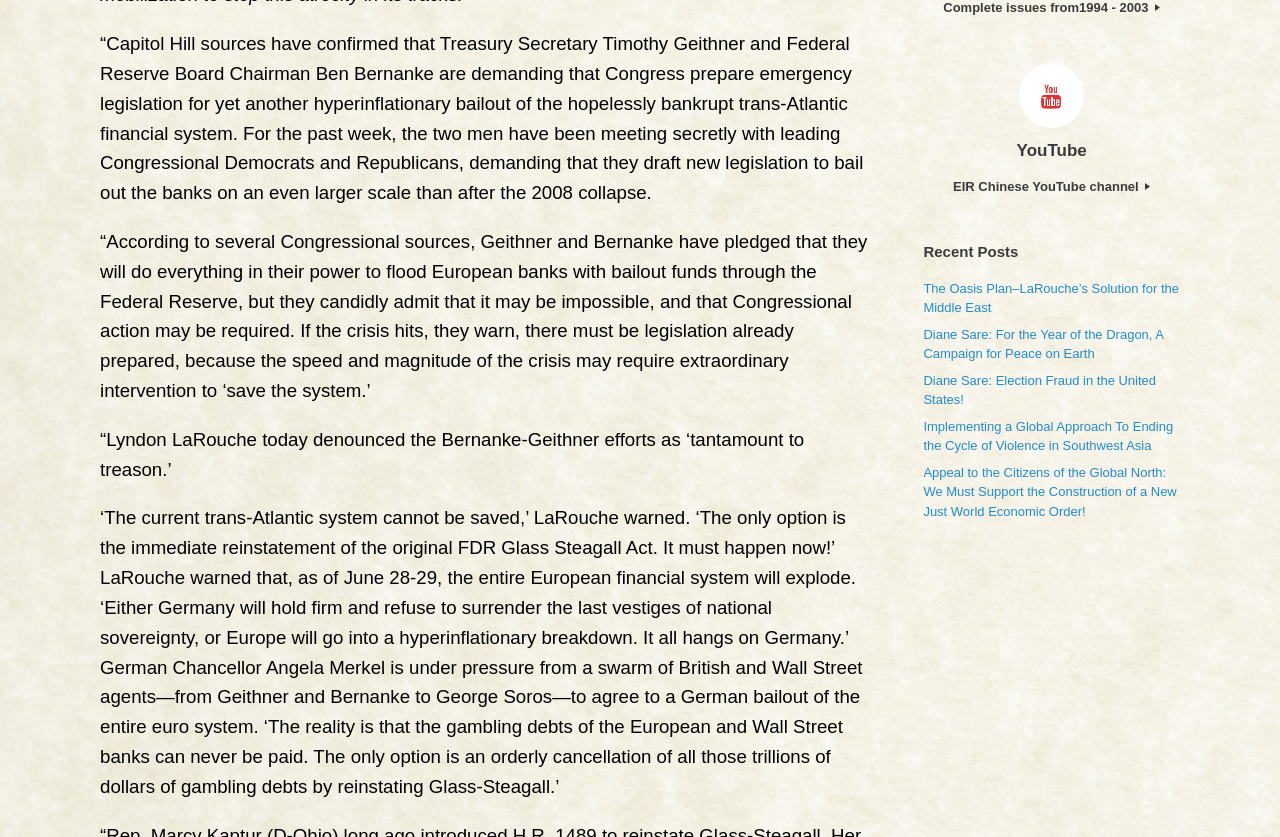Locate the bounding box of the UI element based on this description: "YouTube". Provide four float numbers between 0 and 1 as [left, top, right, bottom].

[0.725, 0.165, 0.918, 0.195]